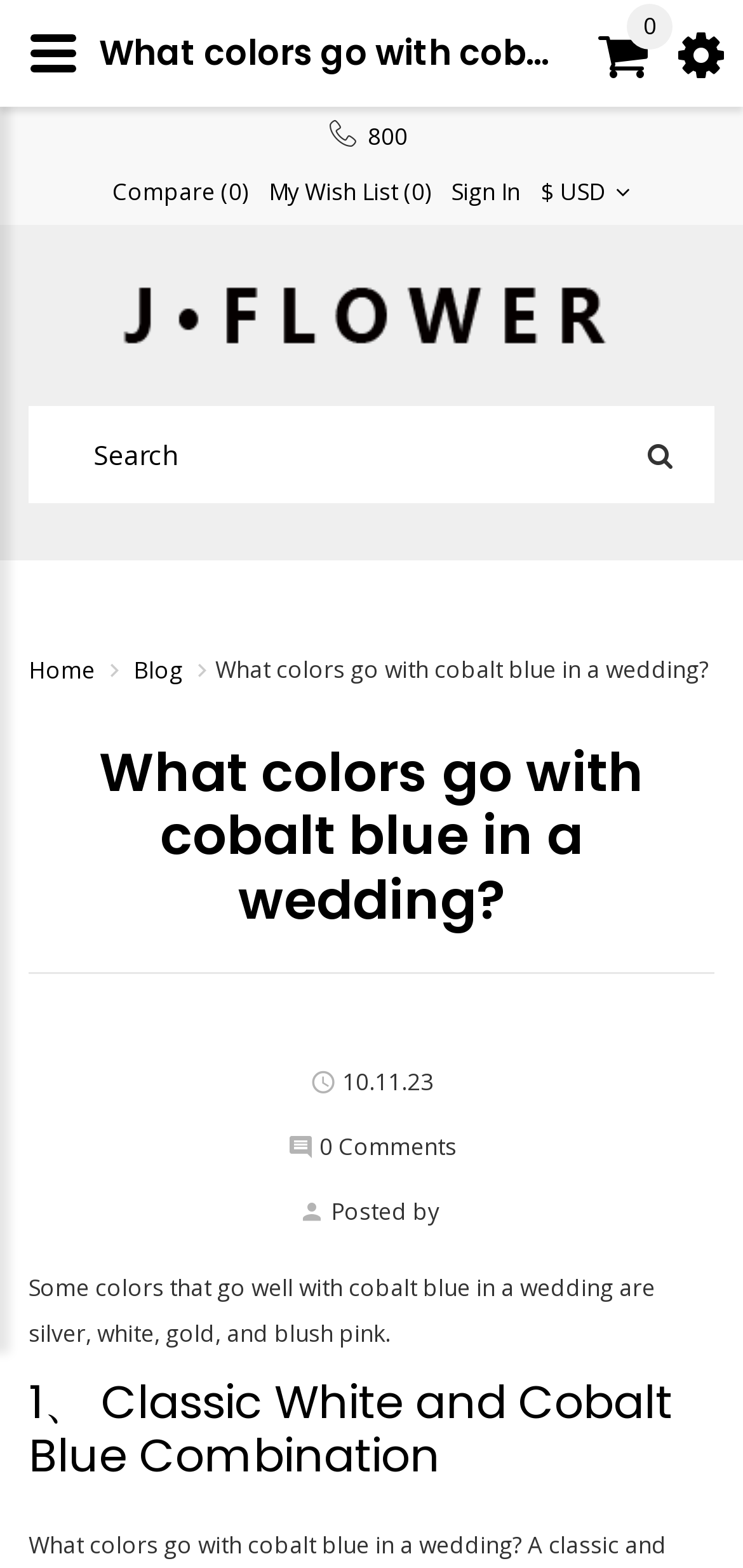Pinpoint the bounding box coordinates of the element you need to click to execute the following instruction: "Go to Jewishbyte". The bounding box should be represented by four float numbers between 0 and 1, in the format [left, top, right, bottom].

[0.158, 0.183, 0.842, 0.224]